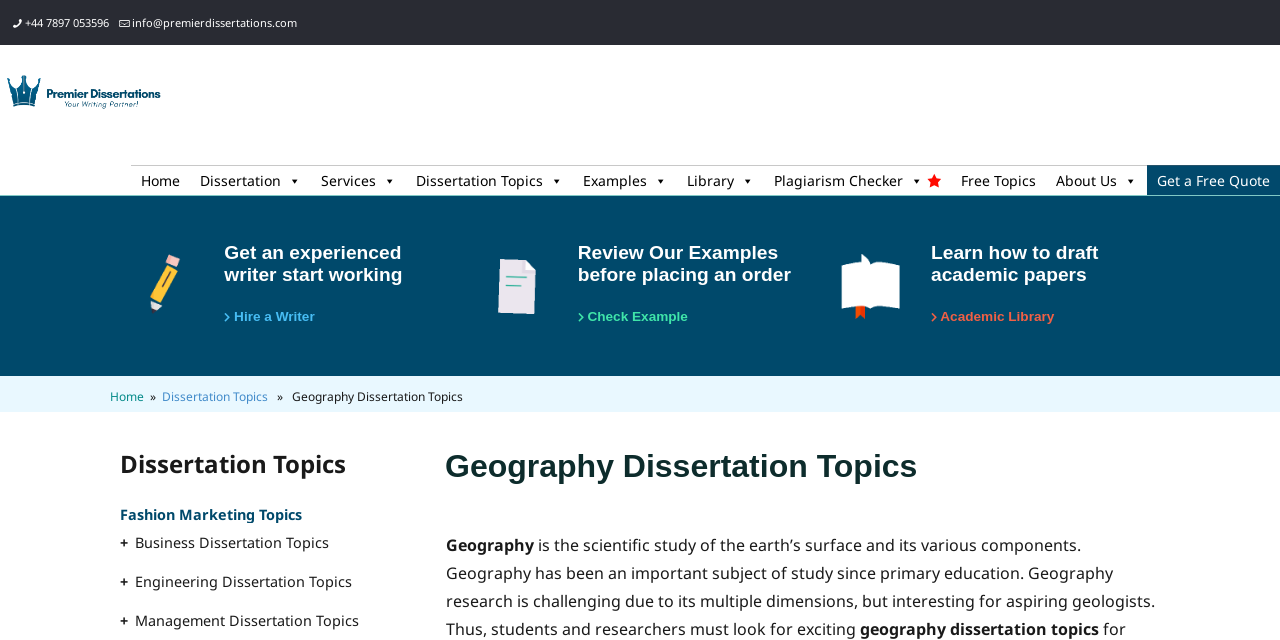What is the purpose of the 'Hire a Writer' link?
Can you give a detailed and elaborate answer to the question?

I looked at the section on the webpage that says 'Get an experienced writer start working' and found a link that says 'Hire a Writer'. This suggests that the purpose of this link is to hire an experienced writer to work on a dissertation or academic paper.